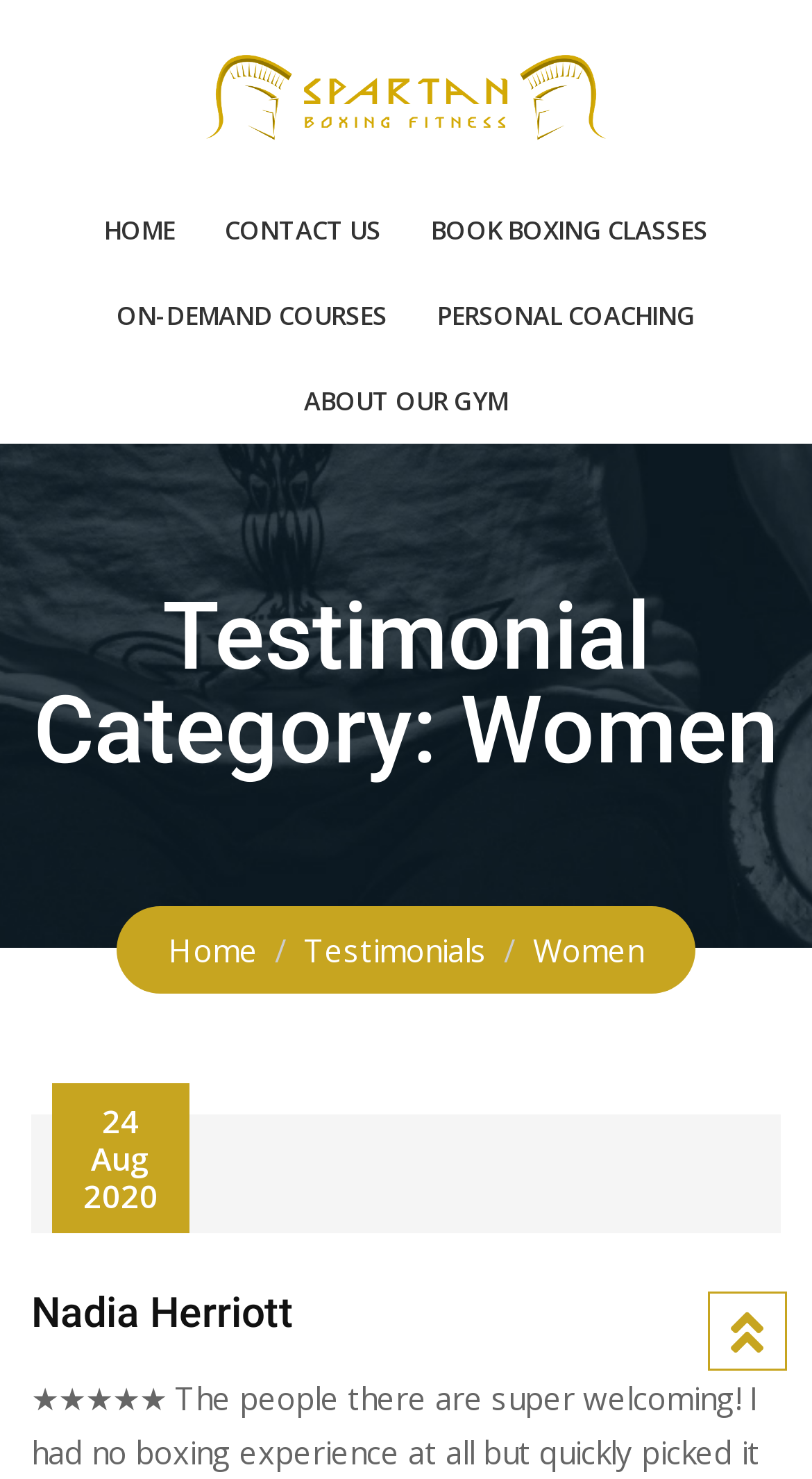Please give the bounding box coordinates of the area that should be clicked to fulfill the following instruction: "go to home page". The coordinates should be in the format of four float numbers from 0 to 1, i.e., [left, top, right, bottom].

[0.103, 0.127, 0.241, 0.185]